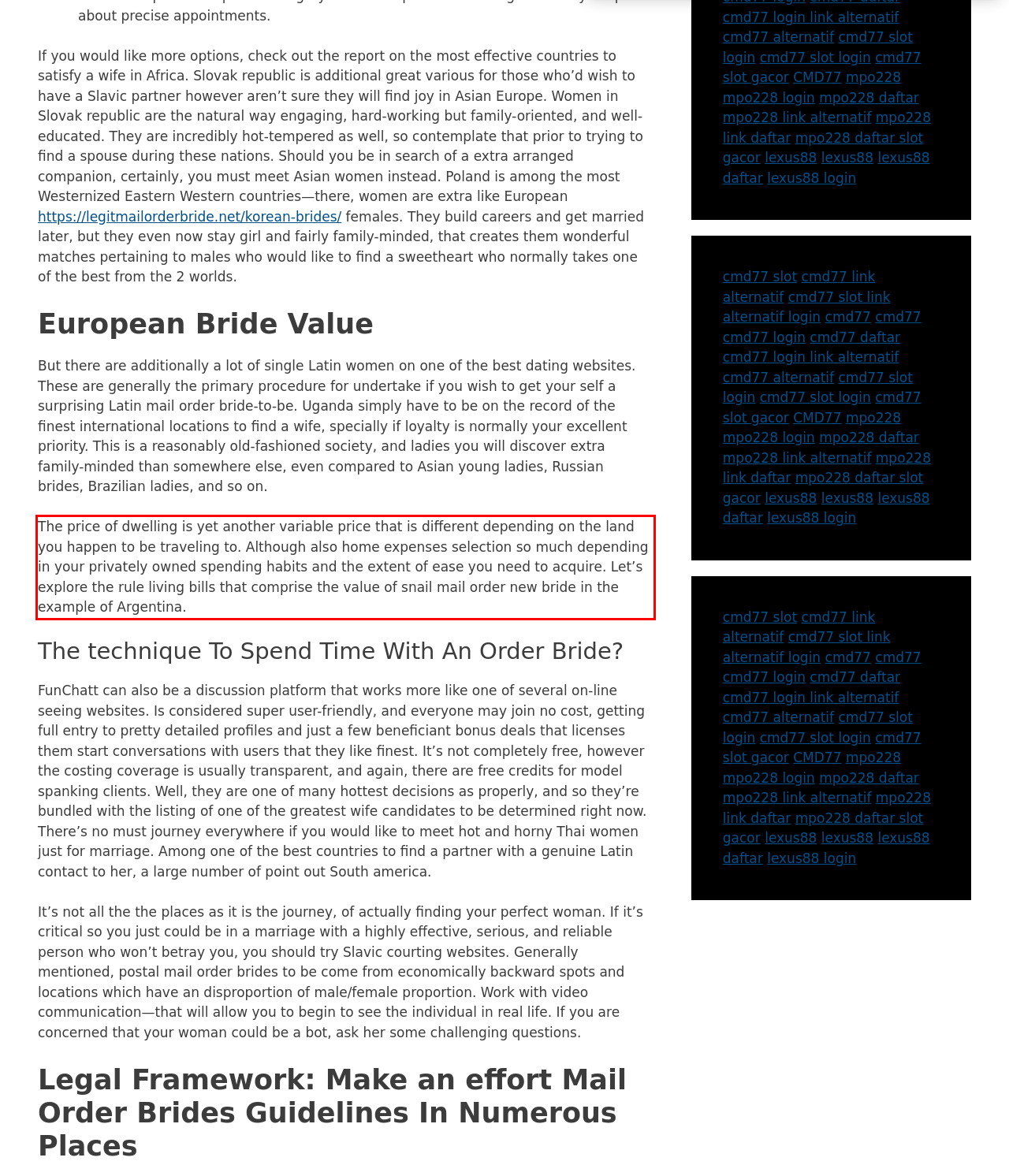Please perform OCR on the UI element surrounded by the red bounding box in the given webpage screenshot and extract its text content.

The price of dwelling is yet another variable price that is different depending on the land you happen to be traveling to. Although also home expenses selection so much depending in your privately owned spending habits and the extent of ease you need to acquire. Let’s explore the rule living bills that comprise the value of snail mail order new bride in the example of Argentina.